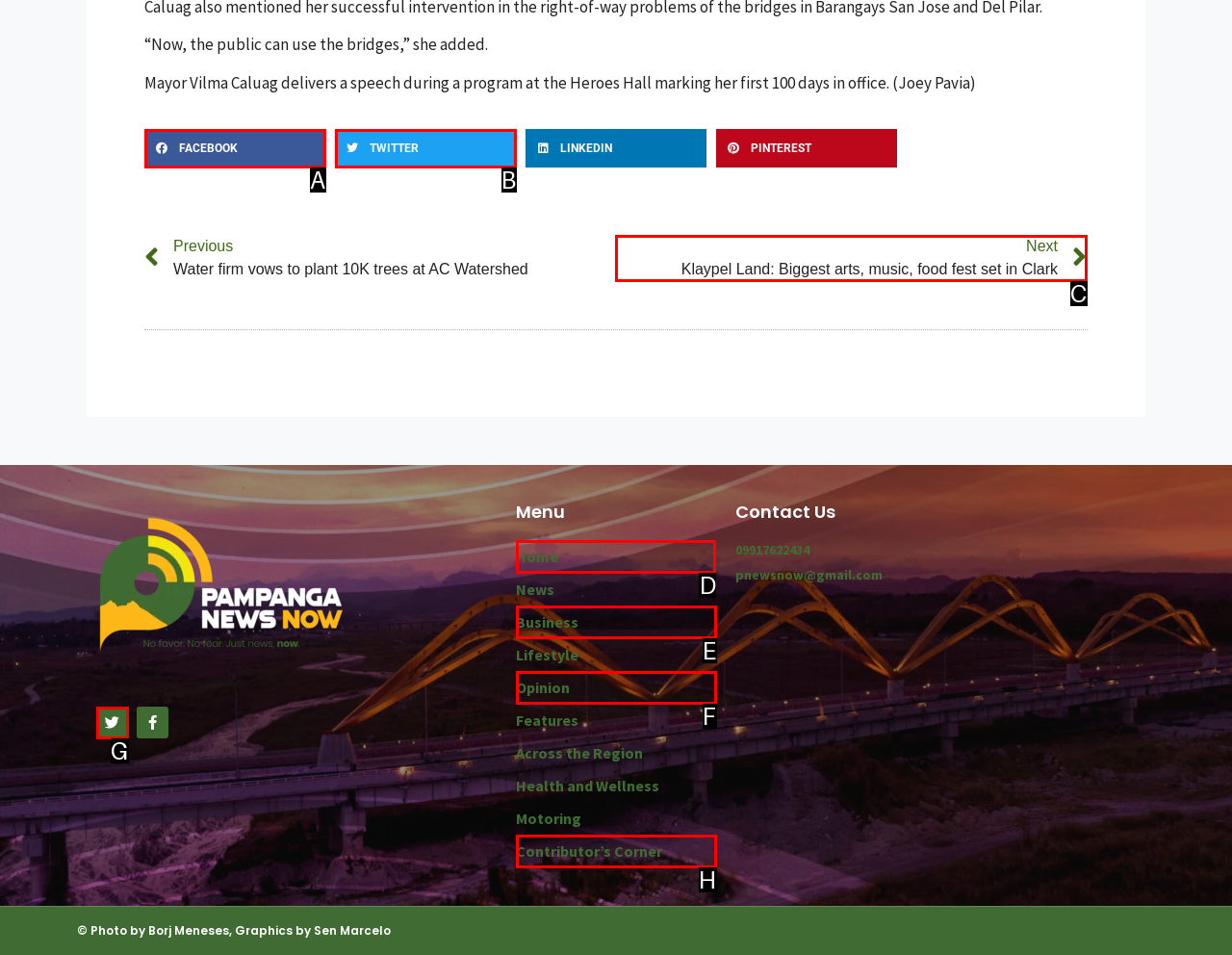Tell me which one HTML element I should click to complete the following task: View Home page Answer with the option's letter from the given choices directly.

D